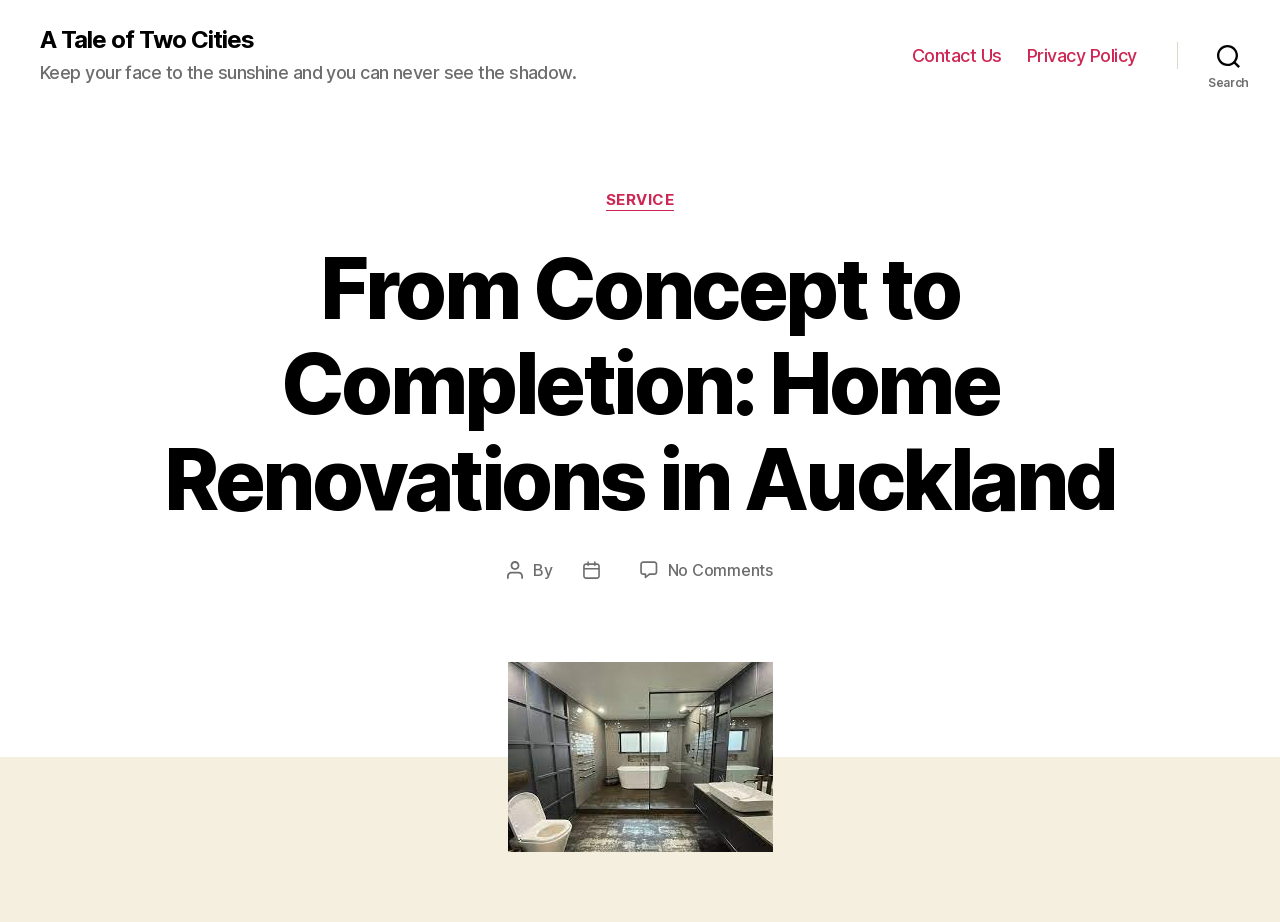Extract the main title from the webpage and generate its text.

From Concept to Completion: Home Renovations in Auckland